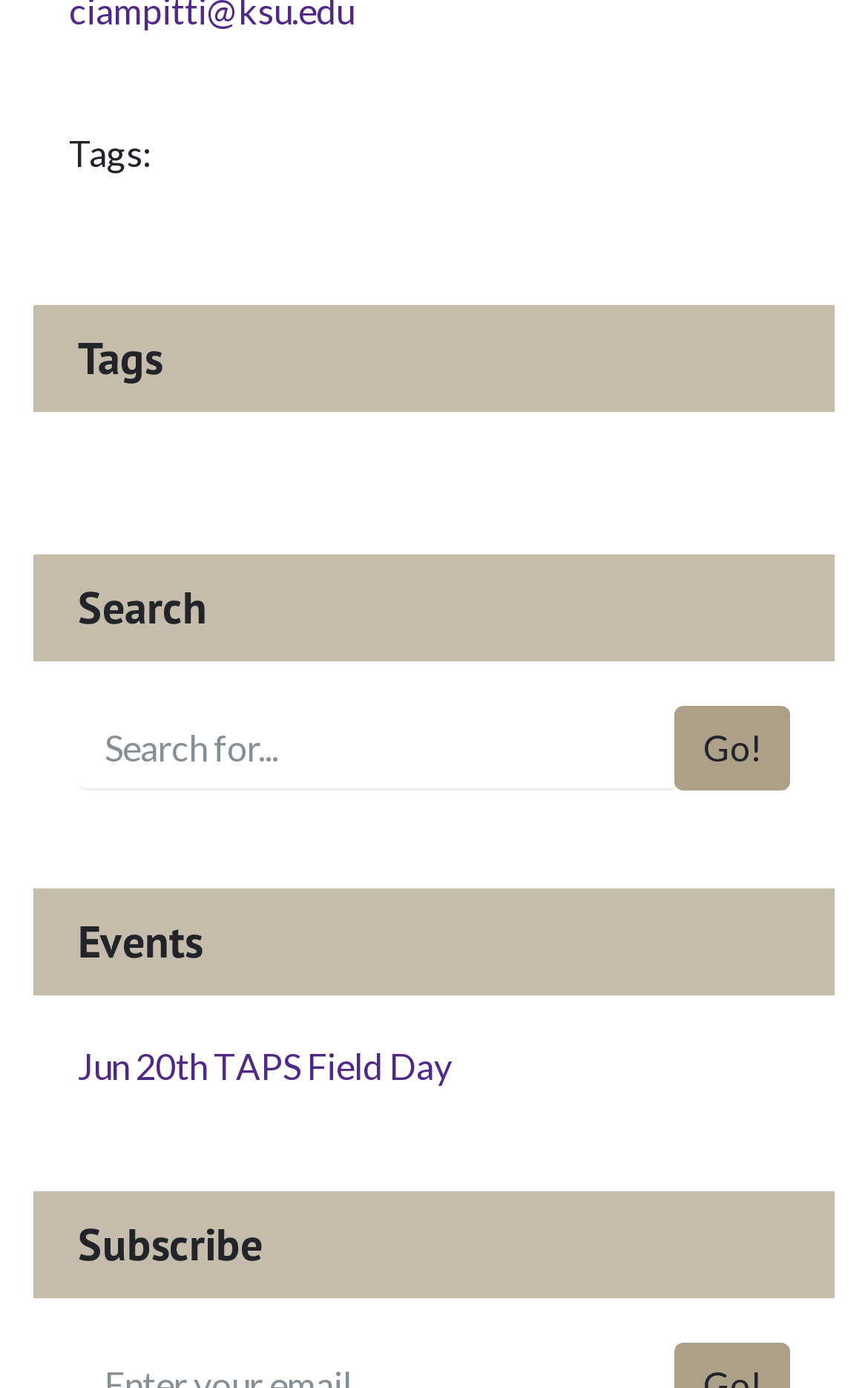Using the description "parent_node: Go! name="term" placeholder="Search for..."", locate and provide the bounding box of the UI element.

[0.09, 0.509, 0.777, 0.569]